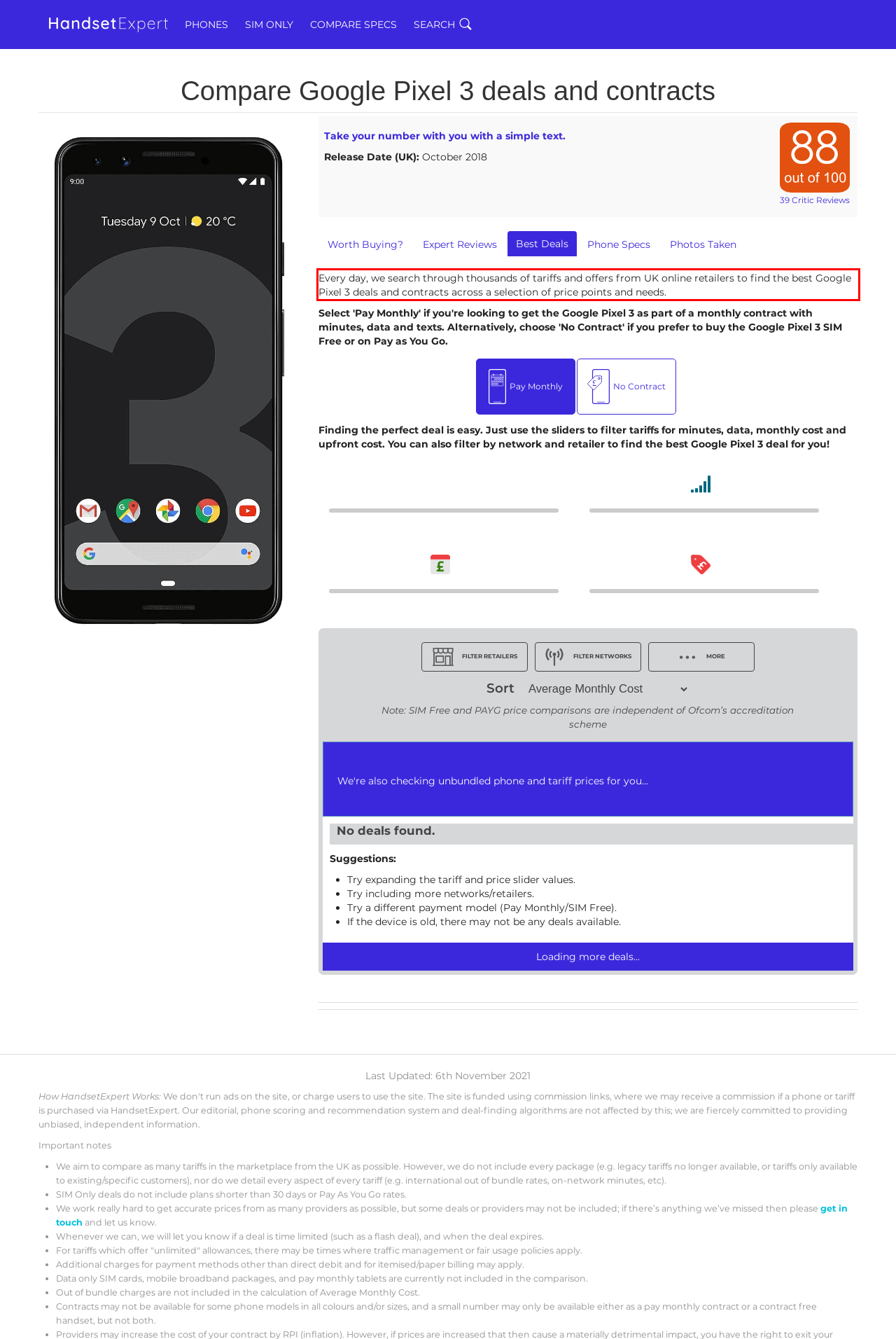You are given a webpage screenshot with a red bounding box around a UI element. Extract and generate the text inside this red bounding box.

Every day, we search through thousands of tariffs and offers from UK online retailers to find the best Google Pixel 3 deals and contracts across a selection of price points and needs.